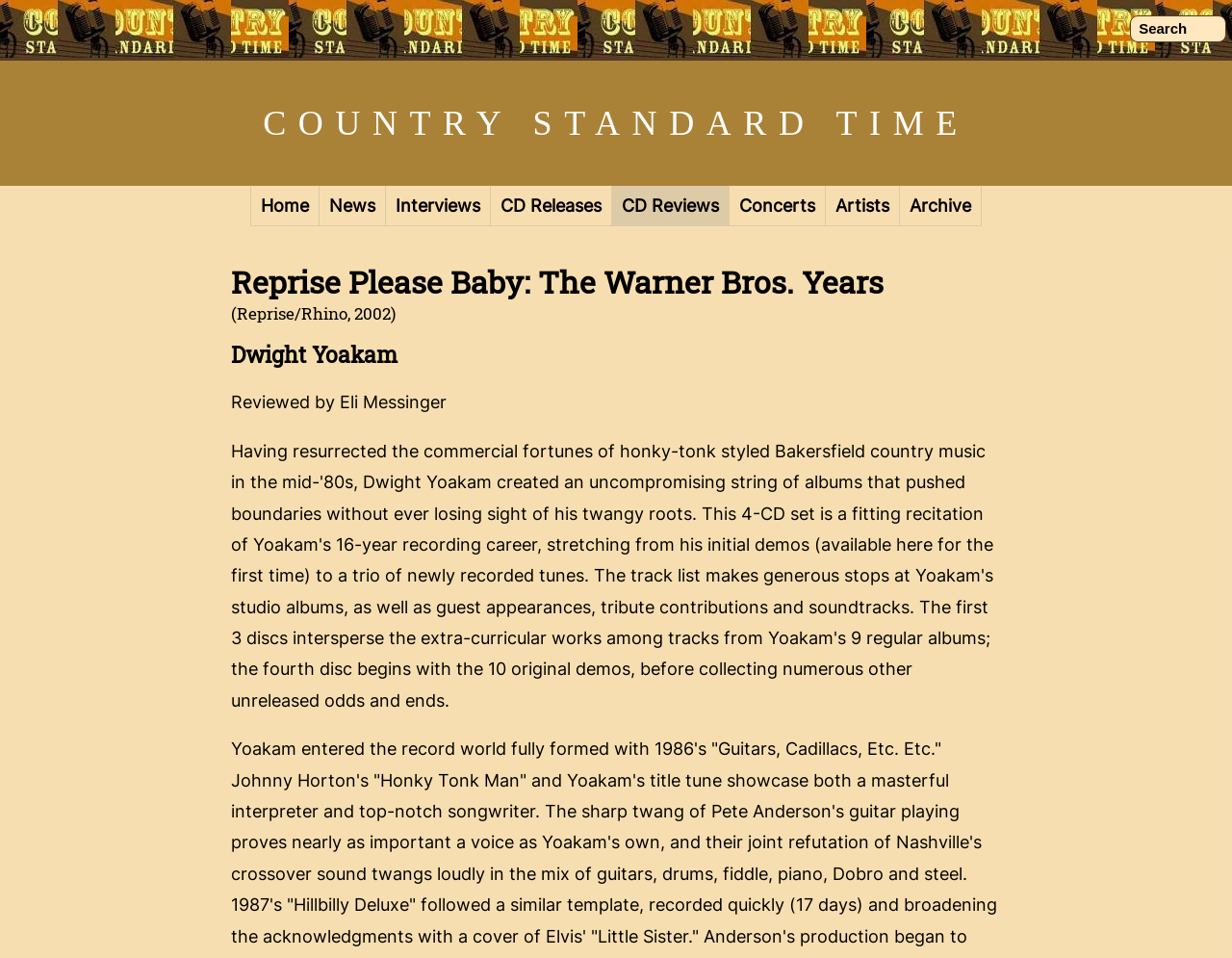Find the bounding box coordinates of the element you need to click on to perform this action: 'read CD Releases'. The coordinates should be represented by four float values between 0 and 1, in the format [left, top, right, bottom].

[0.398, 0.194, 0.497, 0.236]